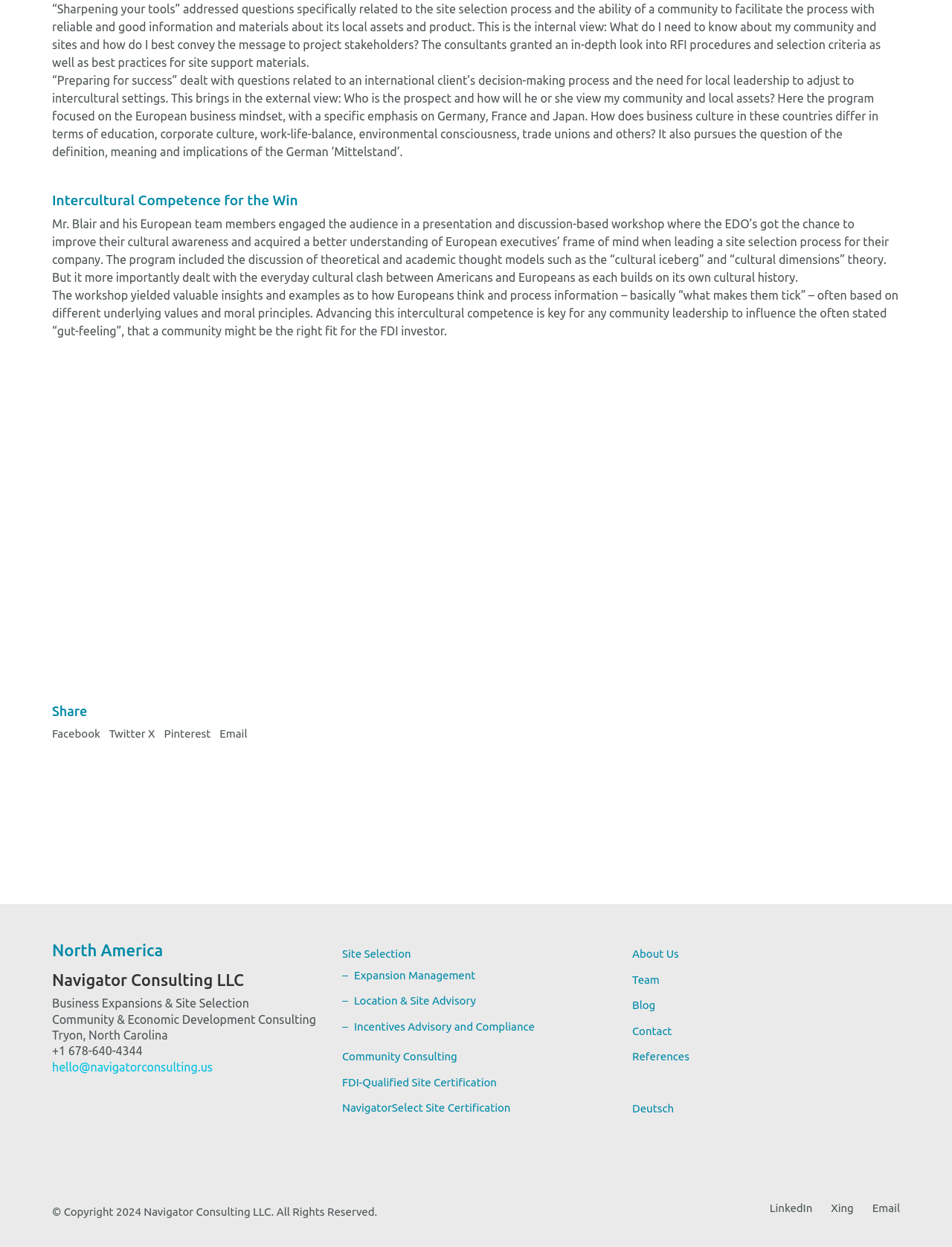Give a concise answer of one word or phrase to the question: 
What is the location of the company?

Tryon, North Carolina